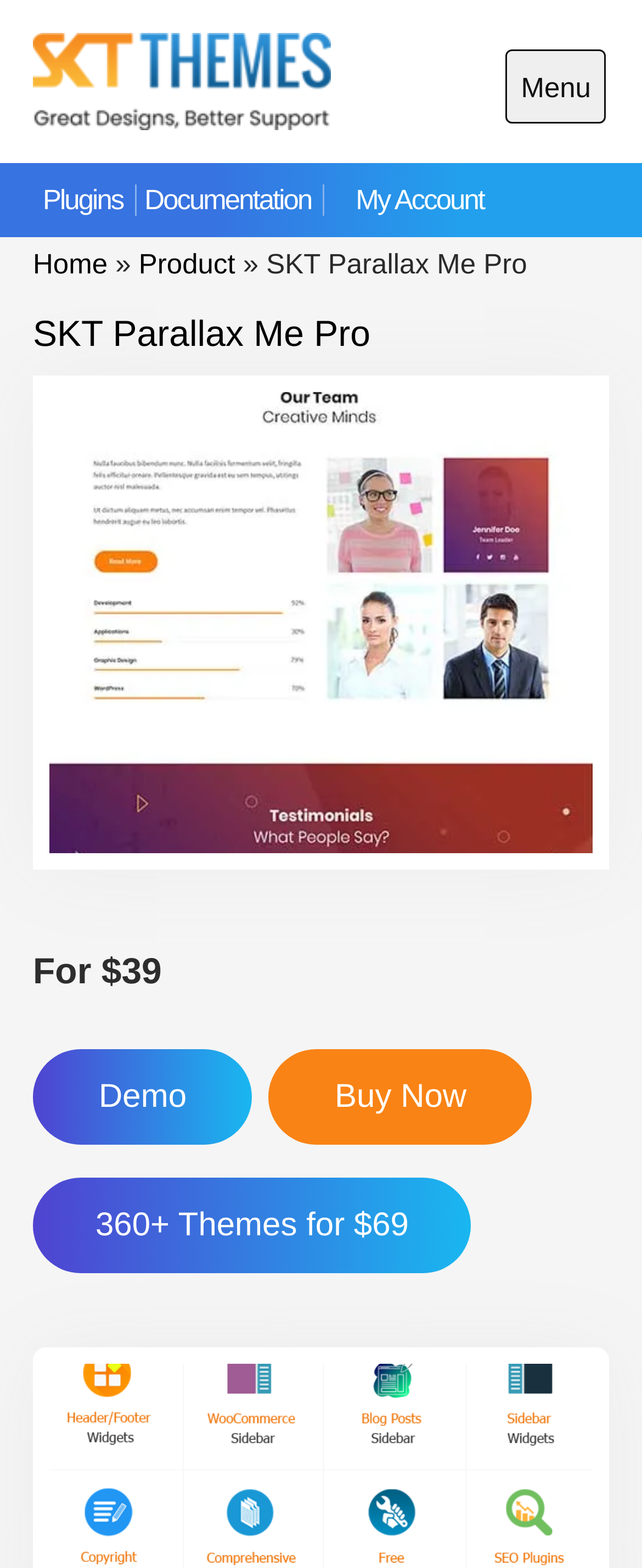Identify the bounding box for the UI element described as: "My Account". The coordinates should be four float numbers between 0 and 1, i.e., [left, top, right, bottom].

[0.516, 0.118, 0.754, 0.138]